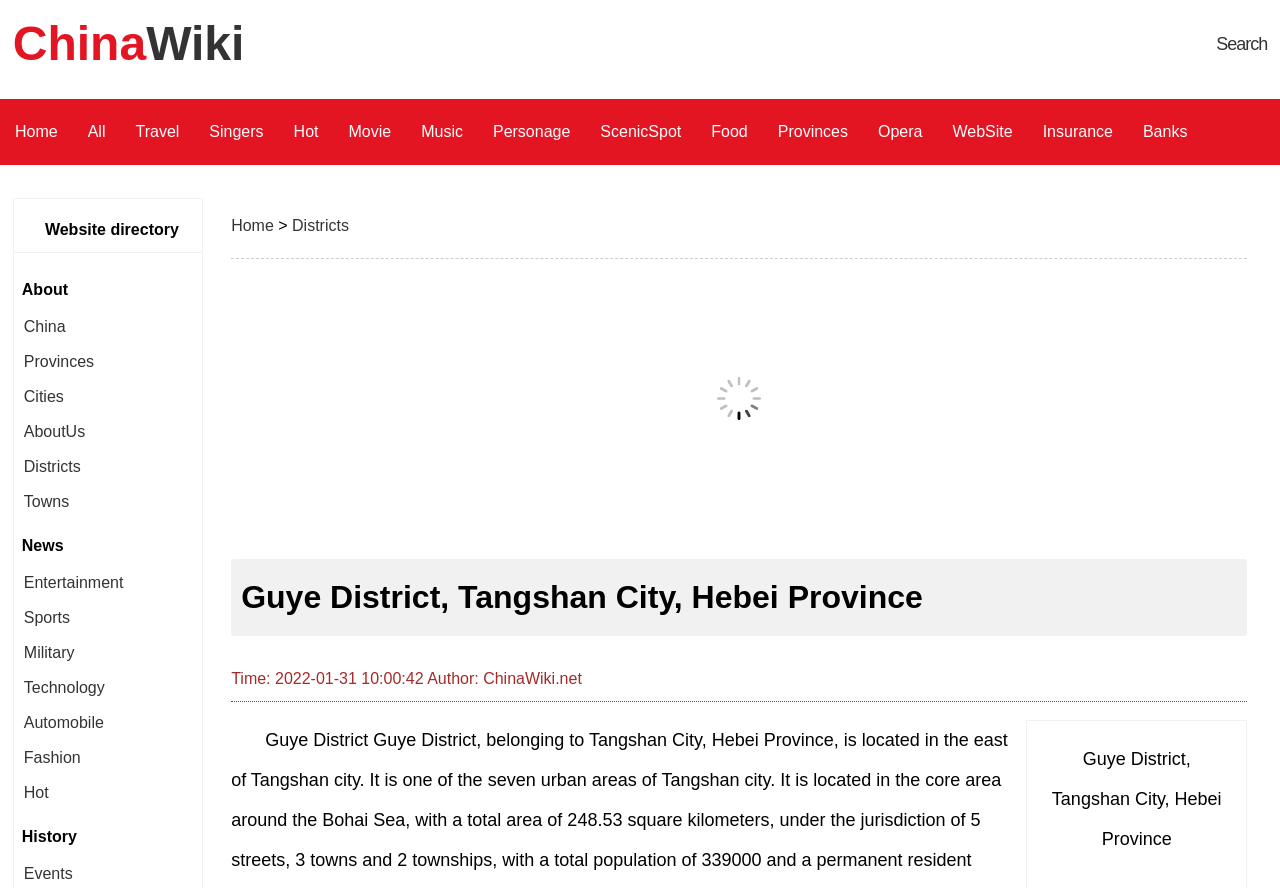Describe every aspect of the webpage comprehensively.

This webpage is about Guye District, Tangshan City, Hebei Province. At the top left, there is a link to "ChinaWiki" and a search bar. Below them, there are multiple links to different categories, including "Home", "All", "Travel", "Singers", and more, which are aligned horizontally. 

On the top right, there is a link to "Home" again, followed by a static text ">" and then a link to "Districts". Below these links, there is a large iframe that takes up most of the page, which is an advertisement.

The main content of the page starts with a heading that reads "Guye District, Tangshan City, Hebei Province". Below the heading, there is a static text that shows the time and author of the content. Next to it, there is a link to "ChinaWiki.net". 

At the bottom of the page, there are multiple sections. On the left, there are links to different topics, including "China", "Provinces", "Cities", and more. On the right, there are static texts that read "Website directory", "About", "News", and "History", each followed by related links.